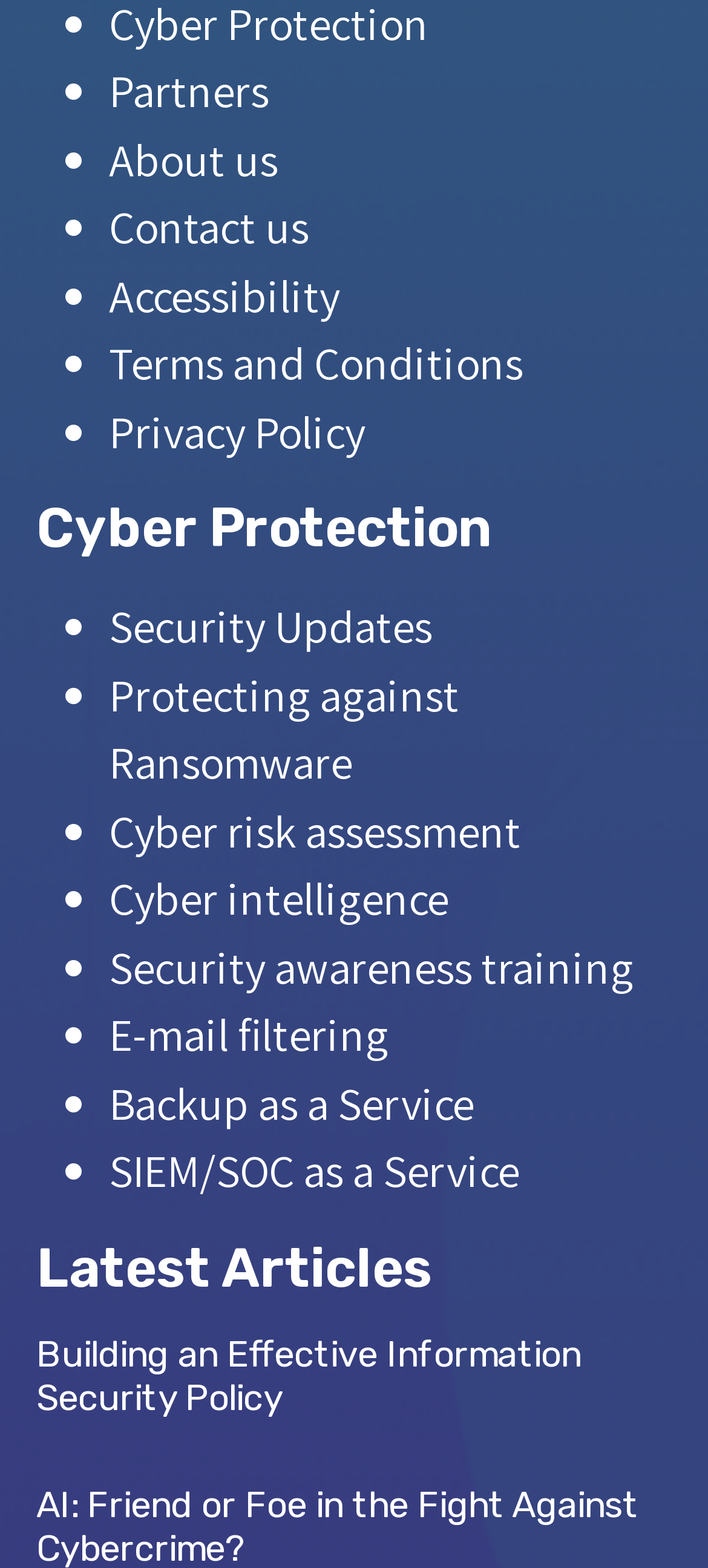Determine the bounding box coordinates for the clickable element required to fulfill the instruction: "Read about Cyber Protection". Provide the coordinates as four float numbers between 0 and 1, i.e., [left, top, right, bottom].

[0.051, 0.32, 0.949, 0.355]